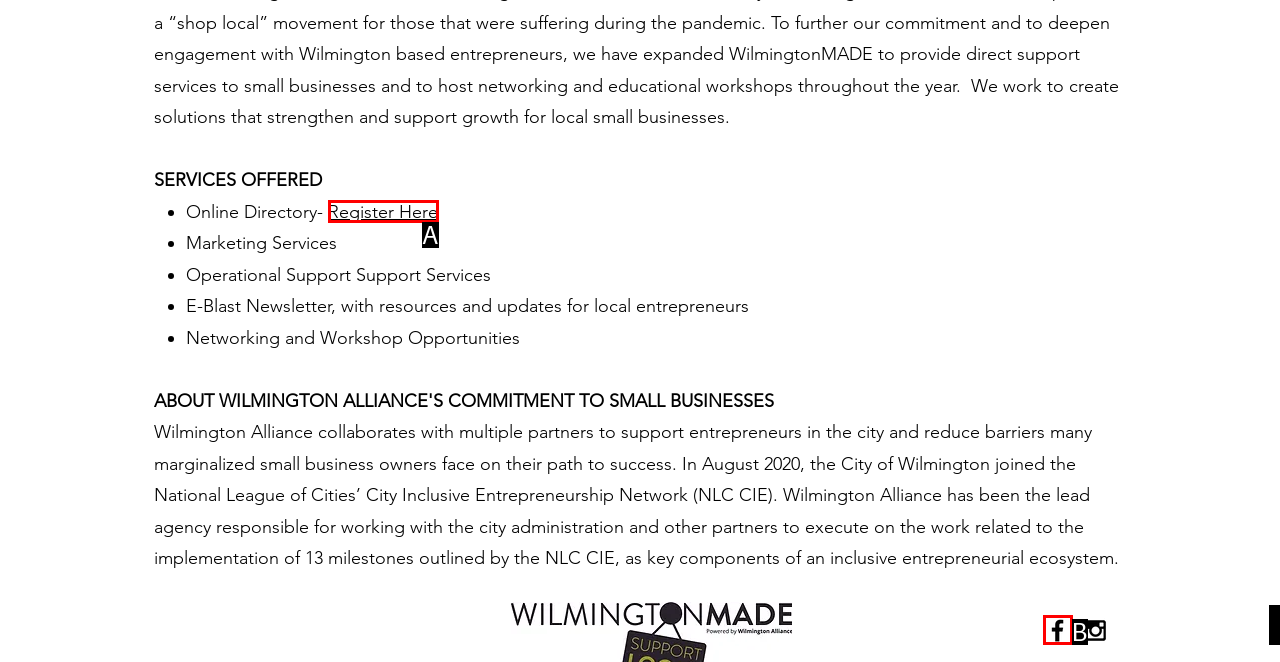Find the HTML element that corresponds to the description: Register Here. Indicate your selection by the letter of the appropriate option.

A